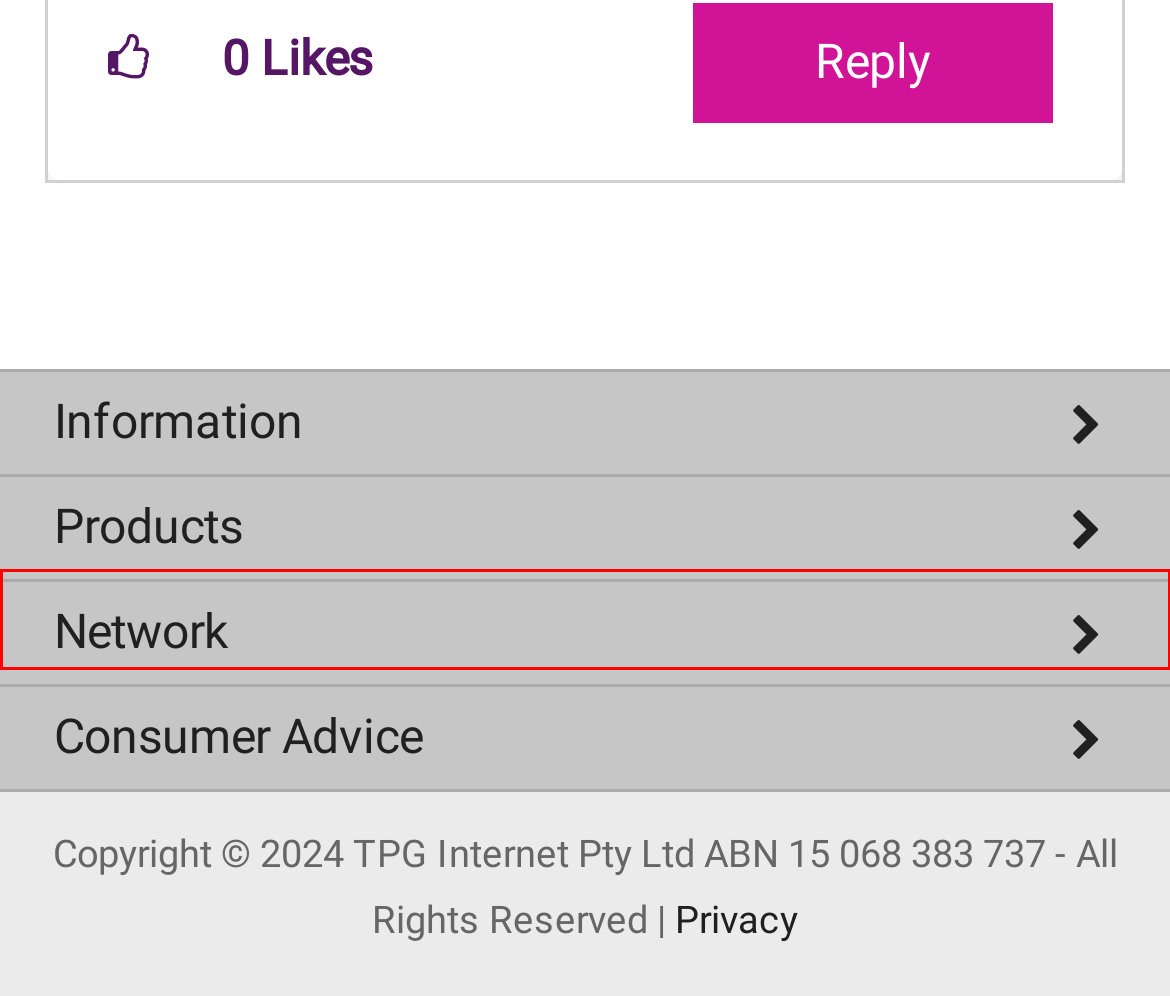Provided is a screenshot of a webpage with a red bounding box around an element. Select the most accurate webpage description for the page that appears after clicking the highlighted element. Here are the candidates:
A. Critical Information Summary
B. TPG Service Description and Terms & Conditions
C. Awards | TPG website
D. Peering Guidelines | TPG website
E. Home Wireless Broadband Plan on 4G network | TPG
F. nbn® Plans for fast internet speeds at home | TPG
G. 5G Home Broadband Internet Plans | TPG
H. TPG Fibre Plans | TPG

C